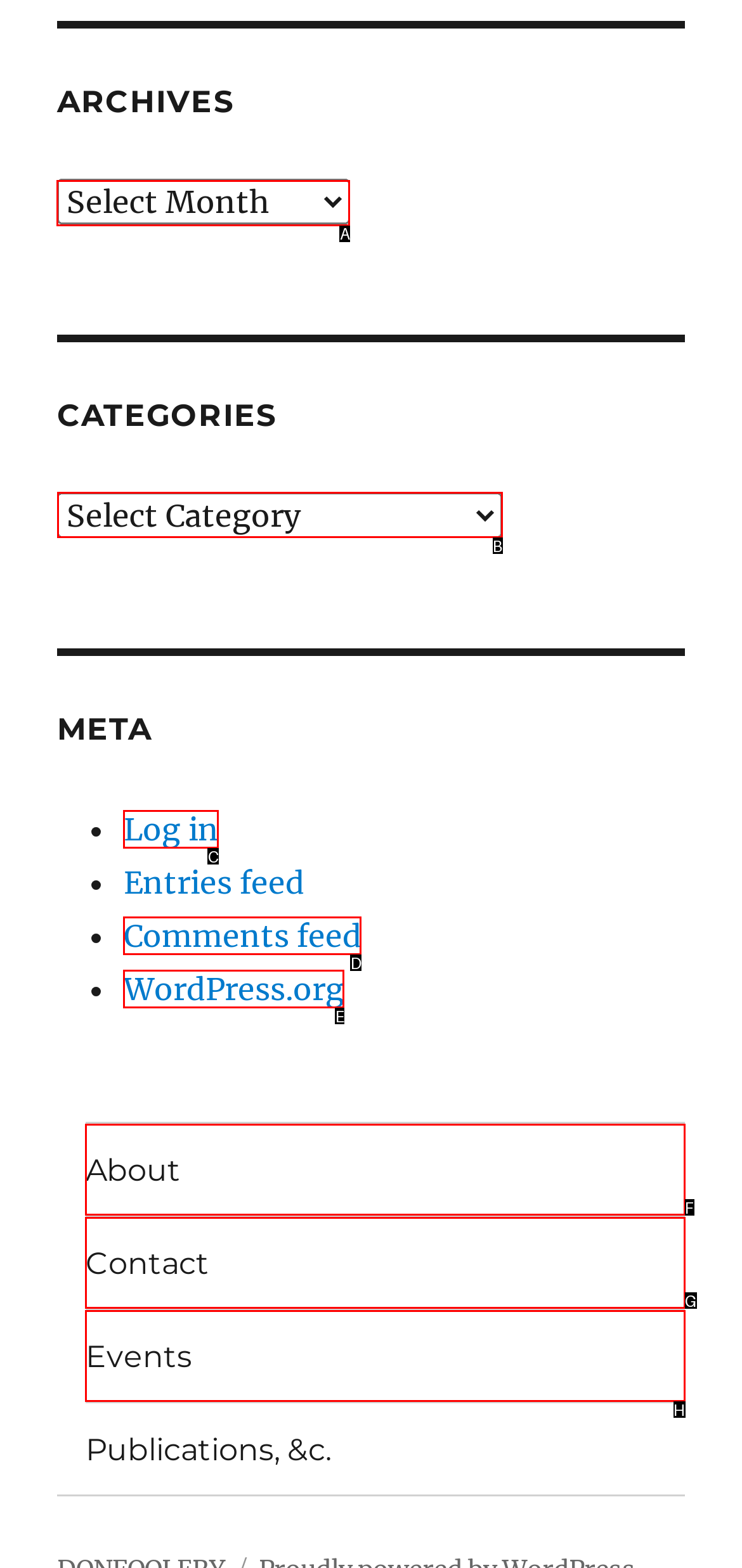Determine the HTML element to click for the instruction: View categories.
Answer with the letter corresponding to the correct choice from the provided options.

B